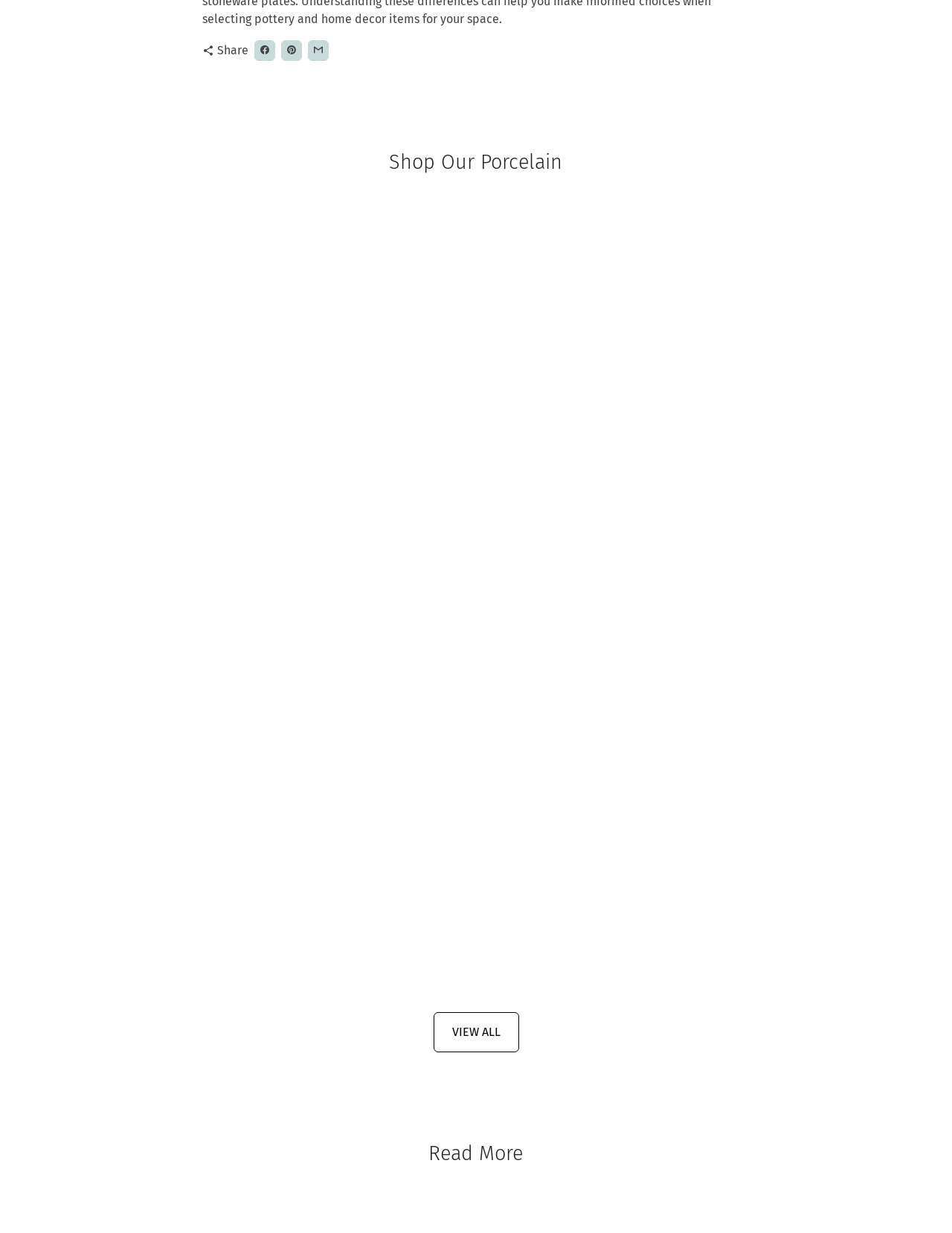Find the bounding box coordinates of the clickable element required to execute the following instruction: "Share on Facebook". Provide the coordinates as four float numbers between 0 and 1, i.e., [left, top, right, bottom].

[0.267, 0.032, 0.289, 0.049]